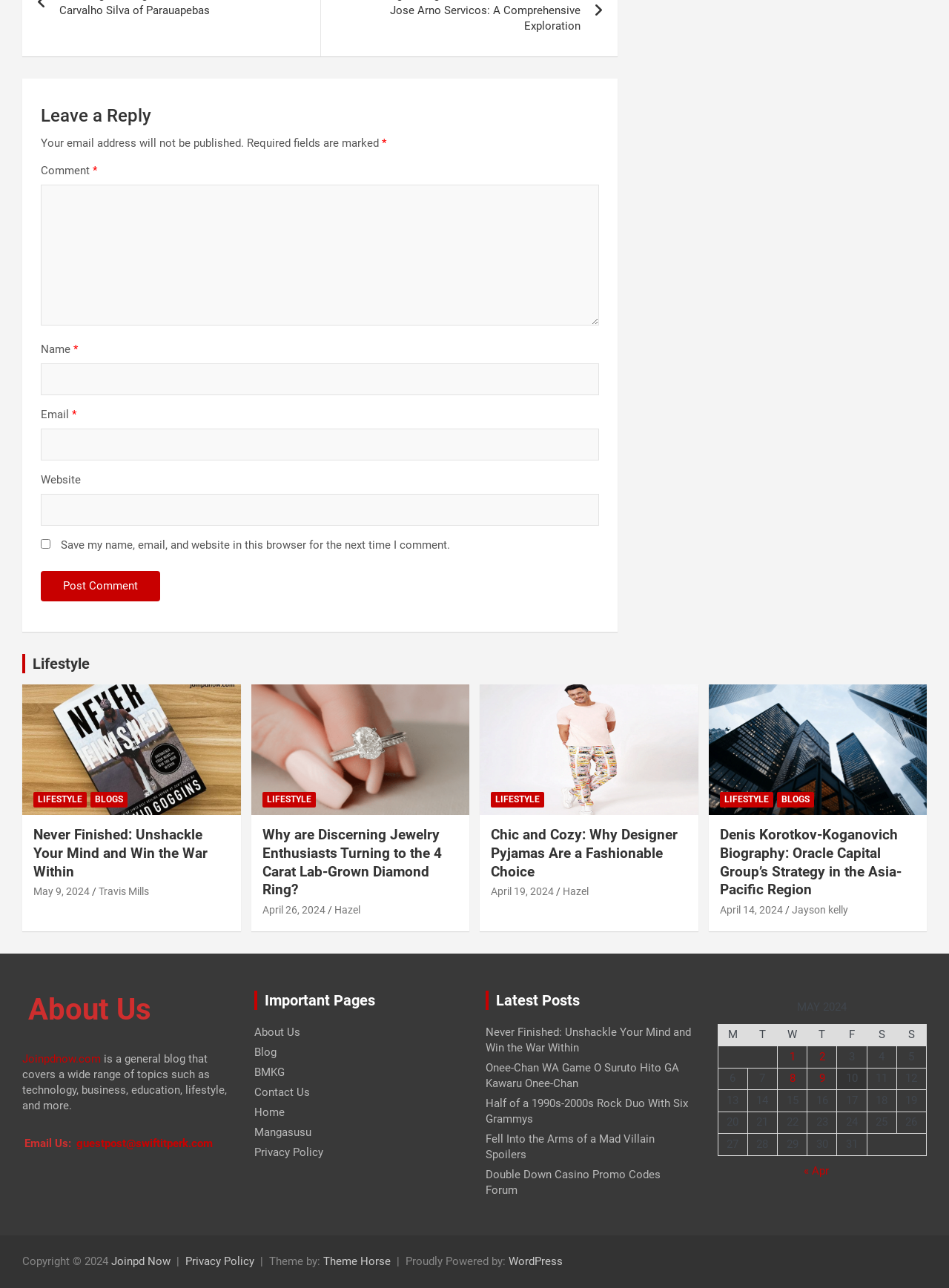Specify the bounding box coordinates of the area to click in order to execute this command: 'Leave a reply'. The coordinates should consist of four float numbers ranging from 0 to 1, and should be formatted as [left, top, right, bottom].

[0.043, 0.081, 0.632, 0.099]